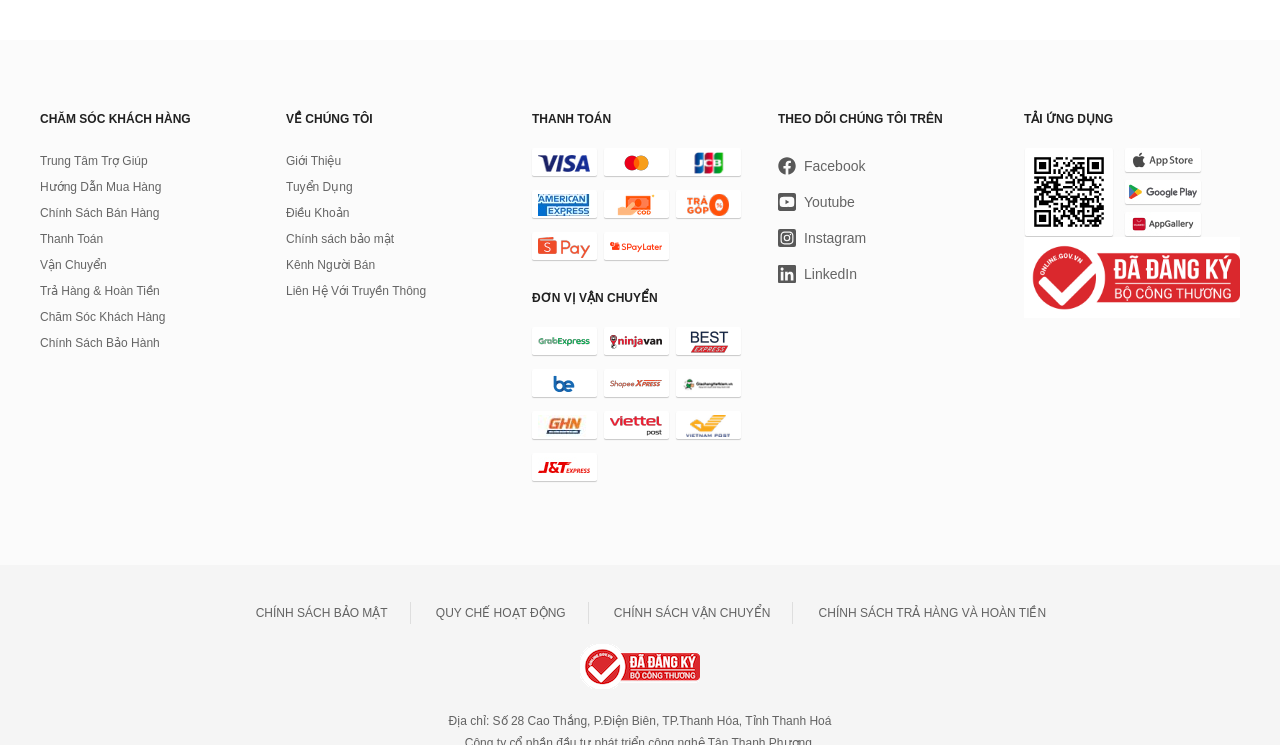Find the bounding box coordinates for the HTML element described as: "parent_node: Personal tools". The coordinates should consist of four float values between 0 and 1, i.e., [left, top, right, bottom].

None